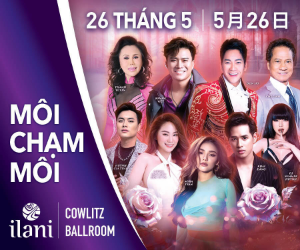What is the date of the event?
Answer the question using a single word or phrase, according to the image.

May 26